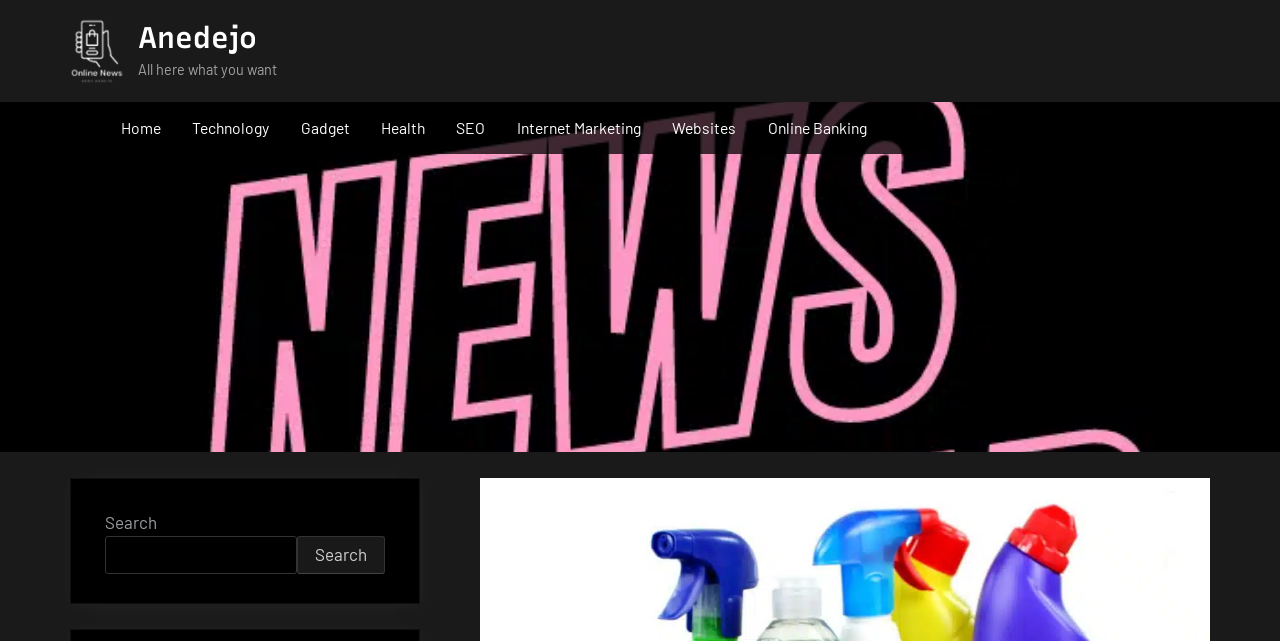What is the purpose of the search box?
Answer the question with as much detail as possible.

The search box is located at the top-right corner of the webpage and is accompanied by a 'Search' button. Its purpose is to allow users to search for specific content within the website.